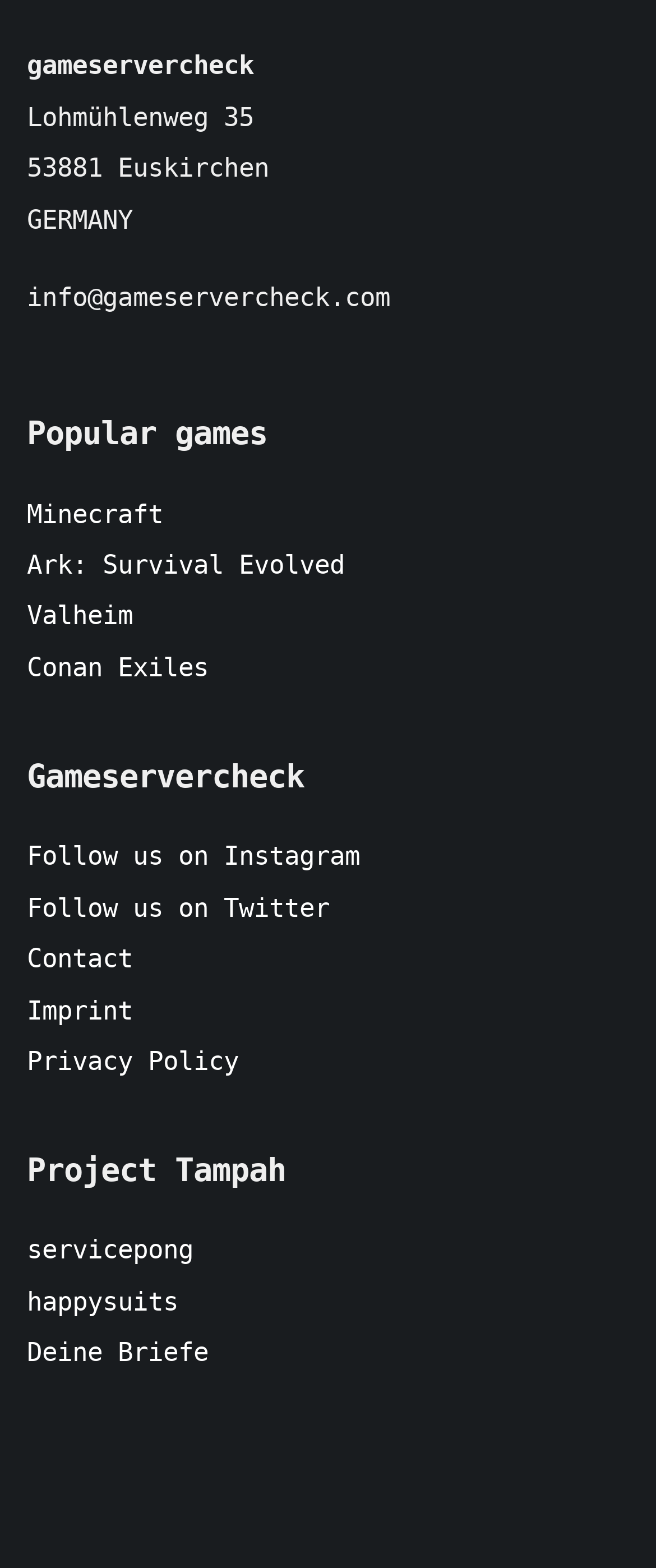What is the company's address?
Use the screenshot to answer the question with a single word or phrase.

Lohmühlenweg 35, 53881 Euskirchen, GERMANY